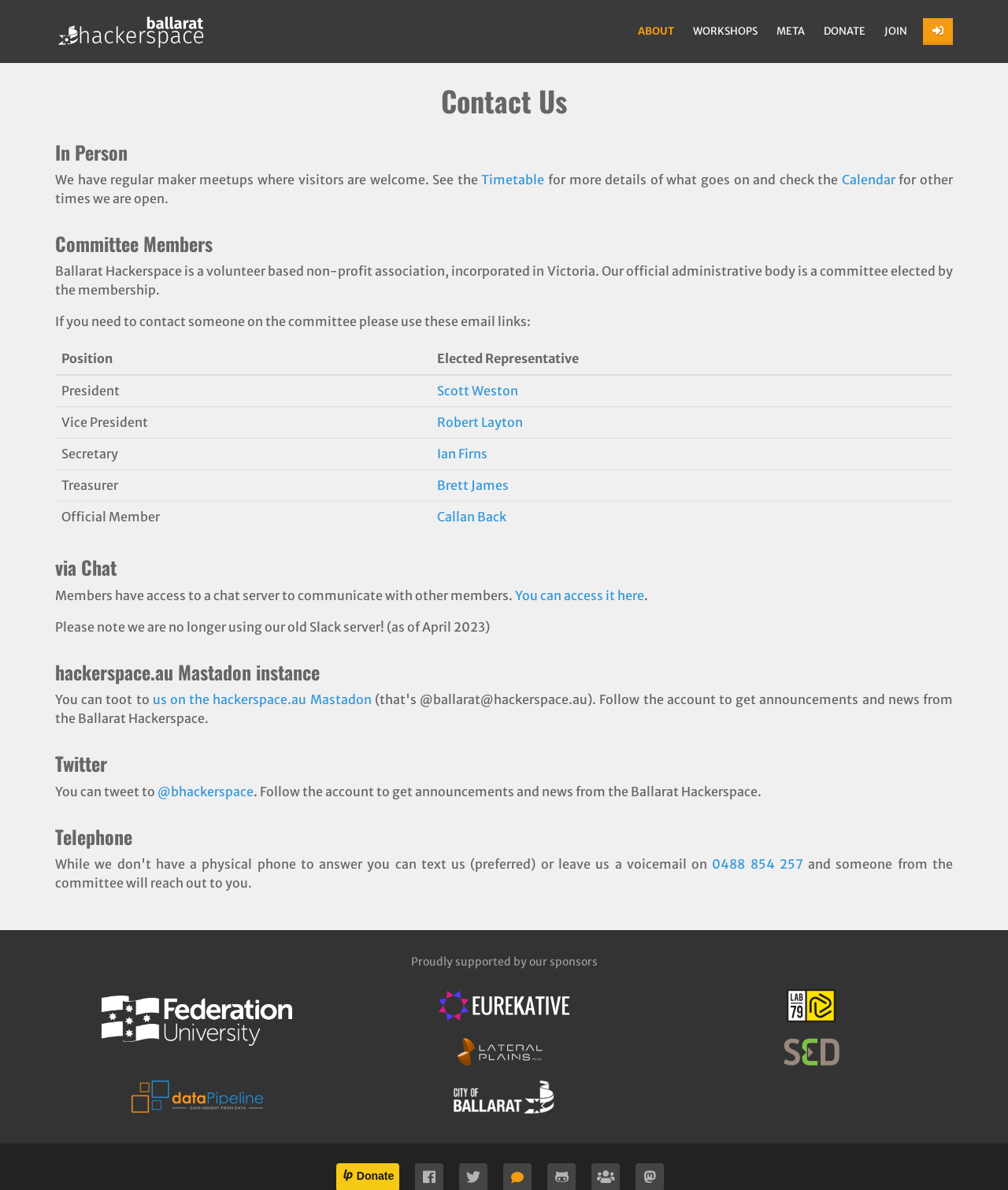Identify the bounding box for the given UI element using the description provided. Coordinates should be in the format (top-left x, top-left y, bottom-right x, bottom-right y) and must be between 0 and 1. Here is the description: us on the hackerspace.au Mastadon

[0.151, 0.581, 0.369, 0.594]